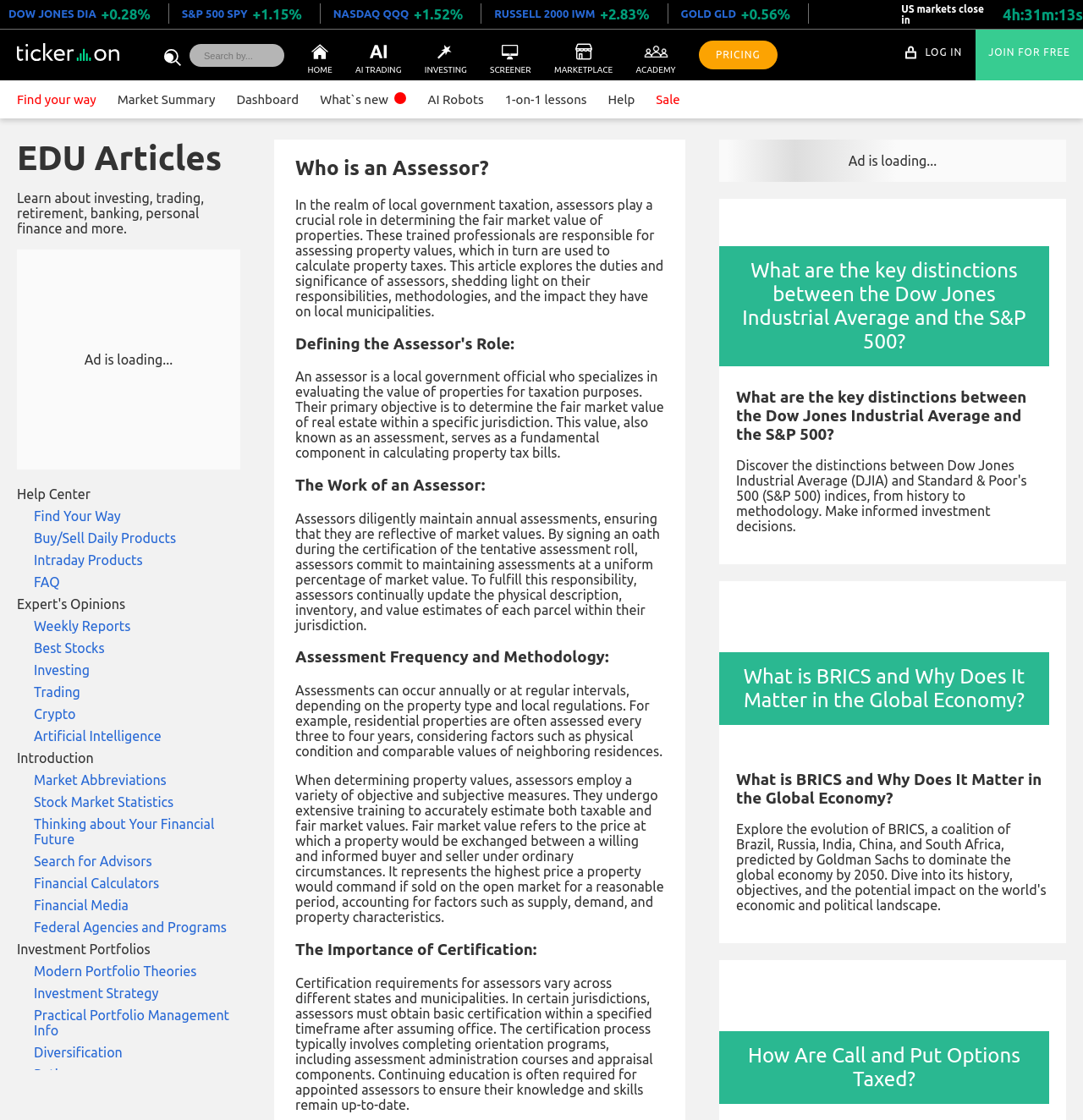Examine the image carefully and respond to the question with a detailed answer: 
What is the purpose of assessing property values?

The webpage explains that assessors determine the fair market value of properties, which is used to calculate property tax bills. This value, also known as an assessment, serves as a fundamental component in calculating property tax bills.